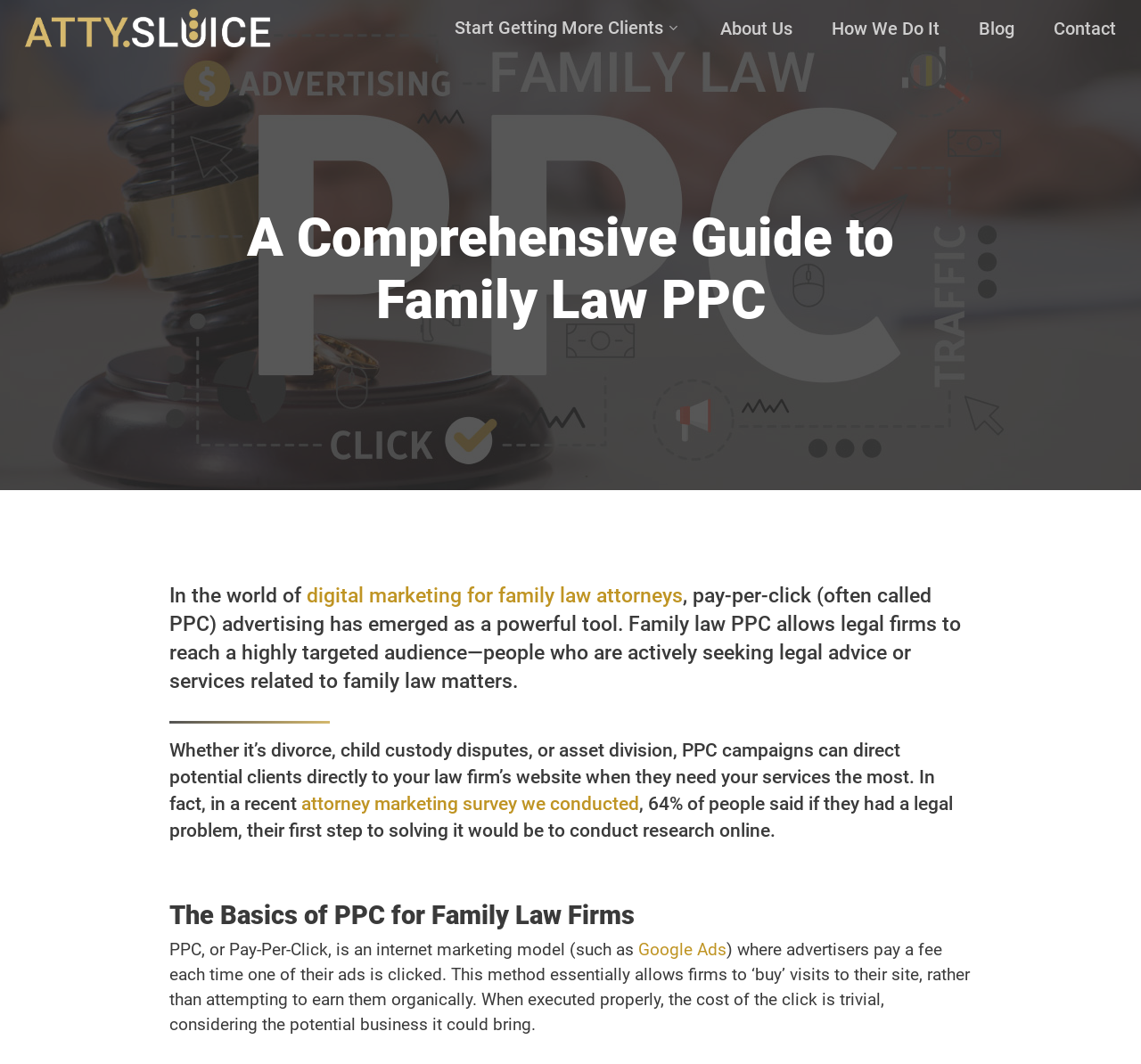Please identify the bounding box coordinates of the clickable element to fulfill the following instruction: "Explore Google Ads". The coordinates should be four float numbers between 0 and 1, i.e., [left, top, right, bottom].

[0.56, 0.882, 0.637, 0.902]